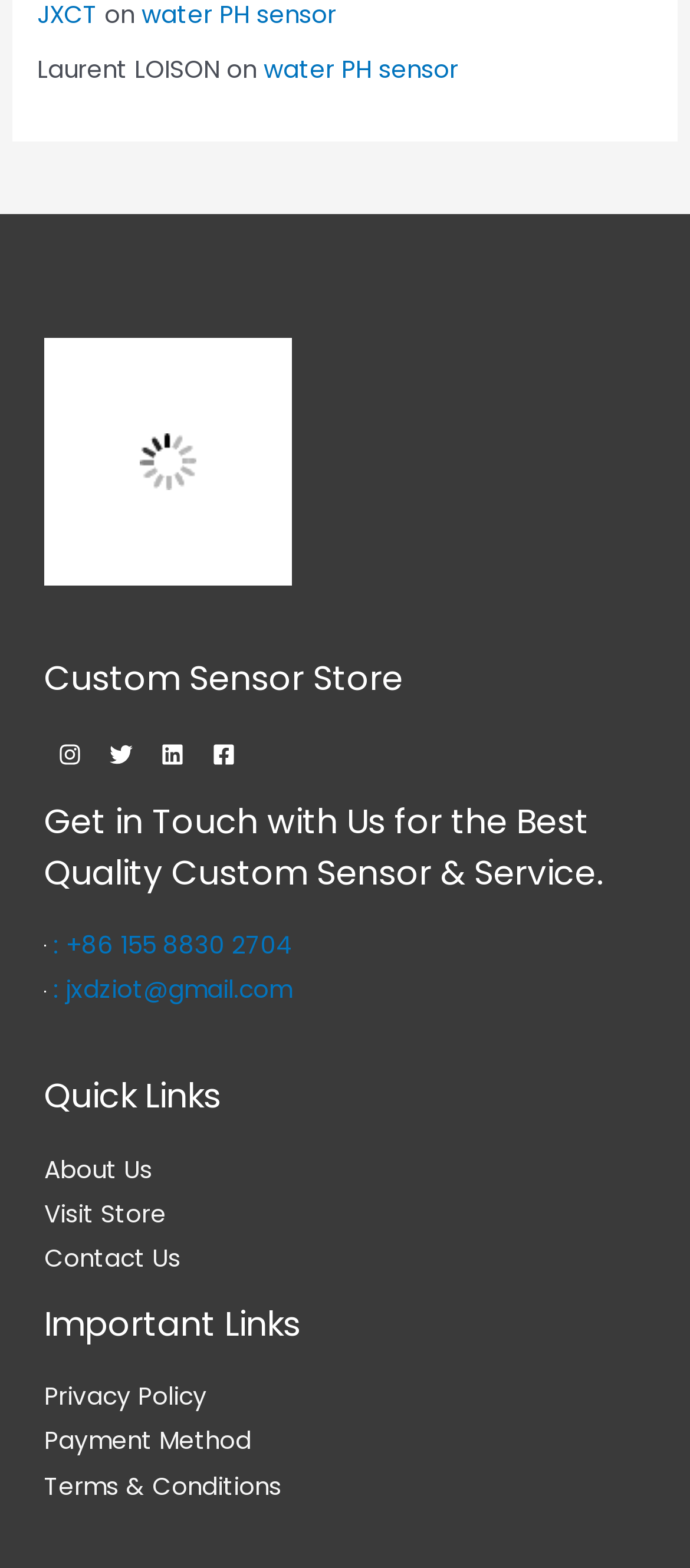Determine the bounding box coordinates for the region that must be clicked to execute the following instruction: "follow on Instagram".

[0.064, 0.465, 0.138, 0.497]